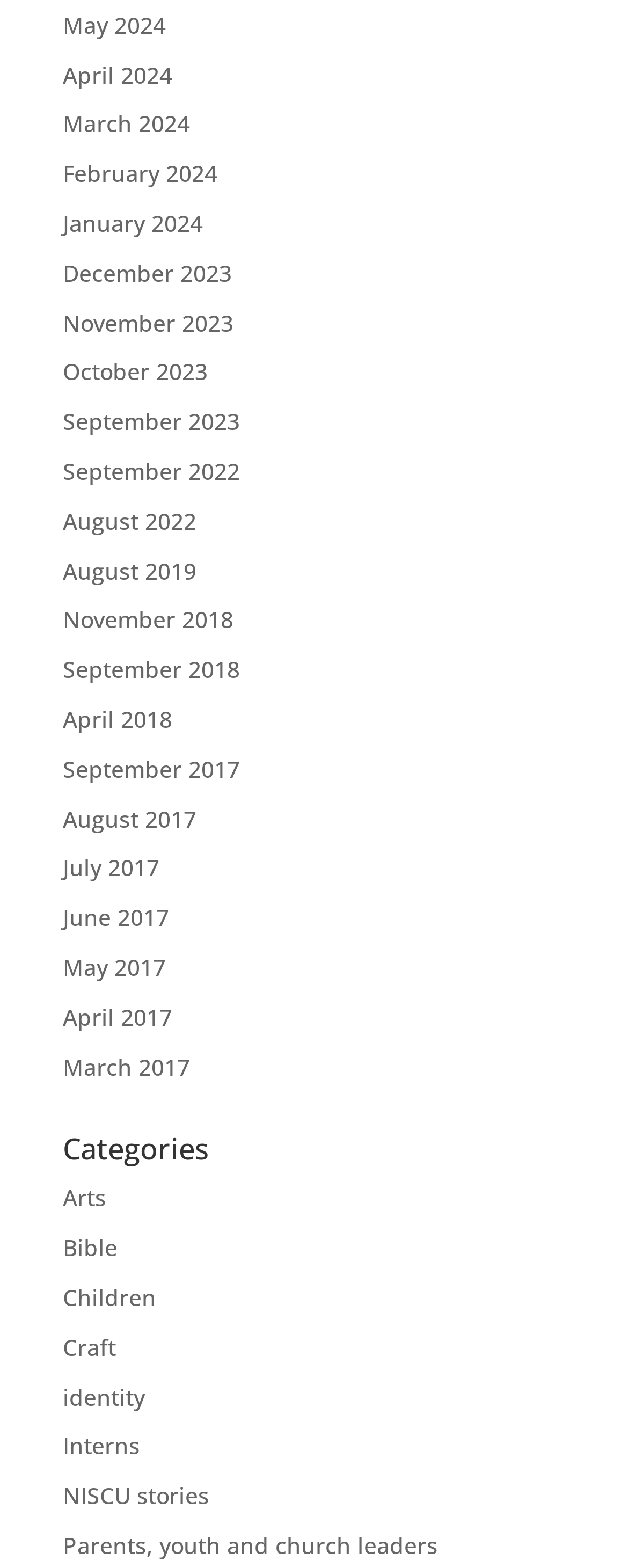Using the description "Bible", locate and provide the bounding box of the UI element.

[0.1, 0.786, 0.187, 0.805]